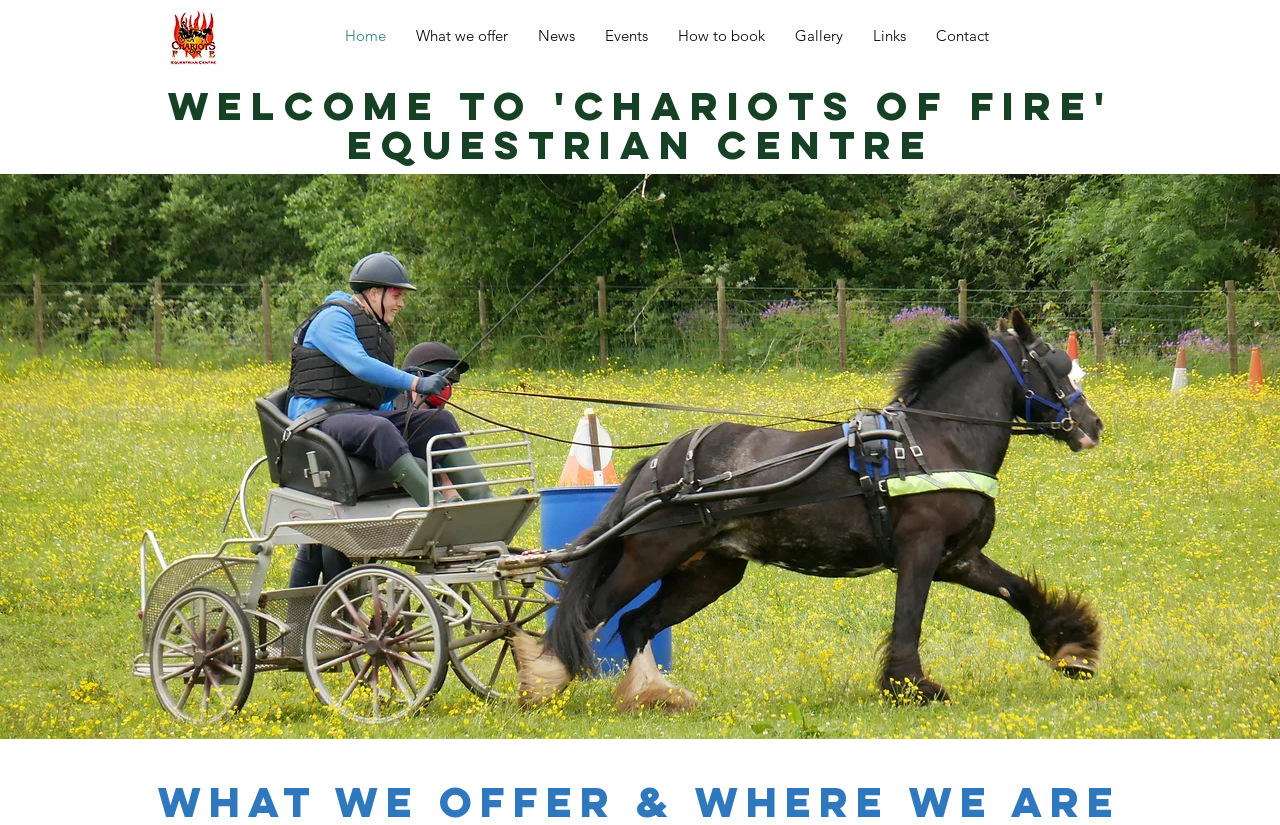Using the provided element description "What we offer", determine the bounding box coordinates of the UI element.

[0.313, 0.013, 0.409, 0.074]